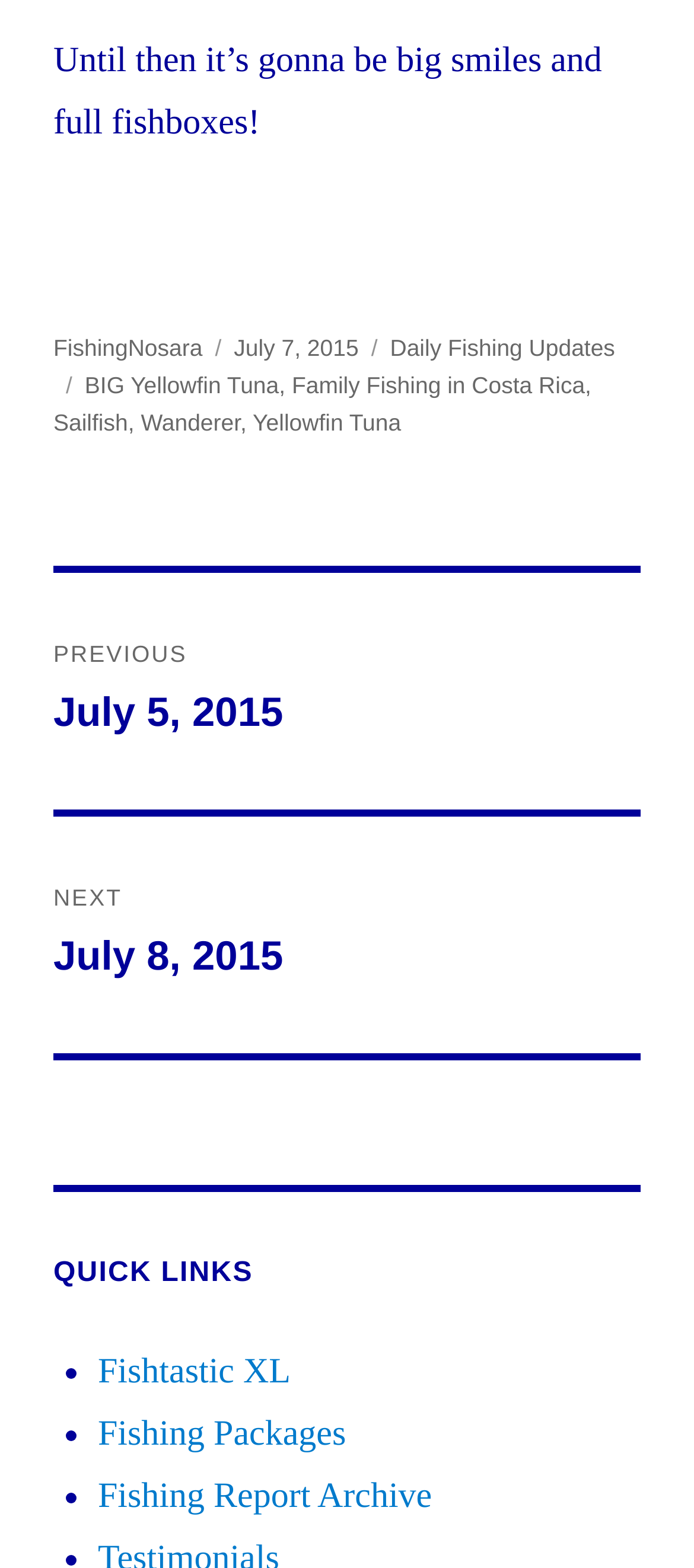What is the purpose of the 'Posts' section?
Please provide a single word or phrase based on the screenshot.

Post navigation